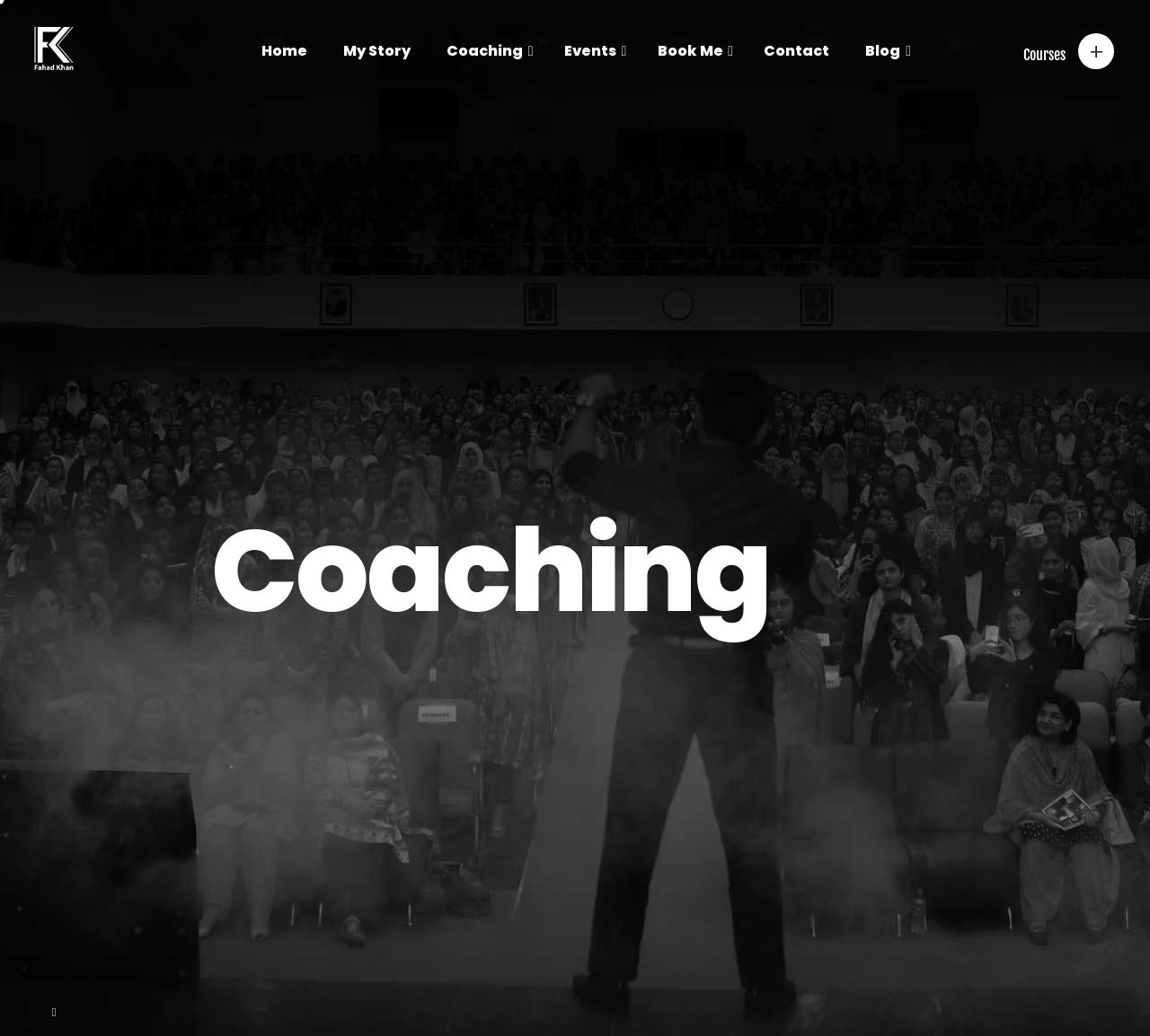Please specify the bounding box coordinates of the clickable region necessary for completing the following instruction: "Read more about Coaching". The coordinates must consist of four float numbers between 0 and 1, i.e., [left, top, right, bottom].

[0.388, 0.039, 0.455, 0.06]